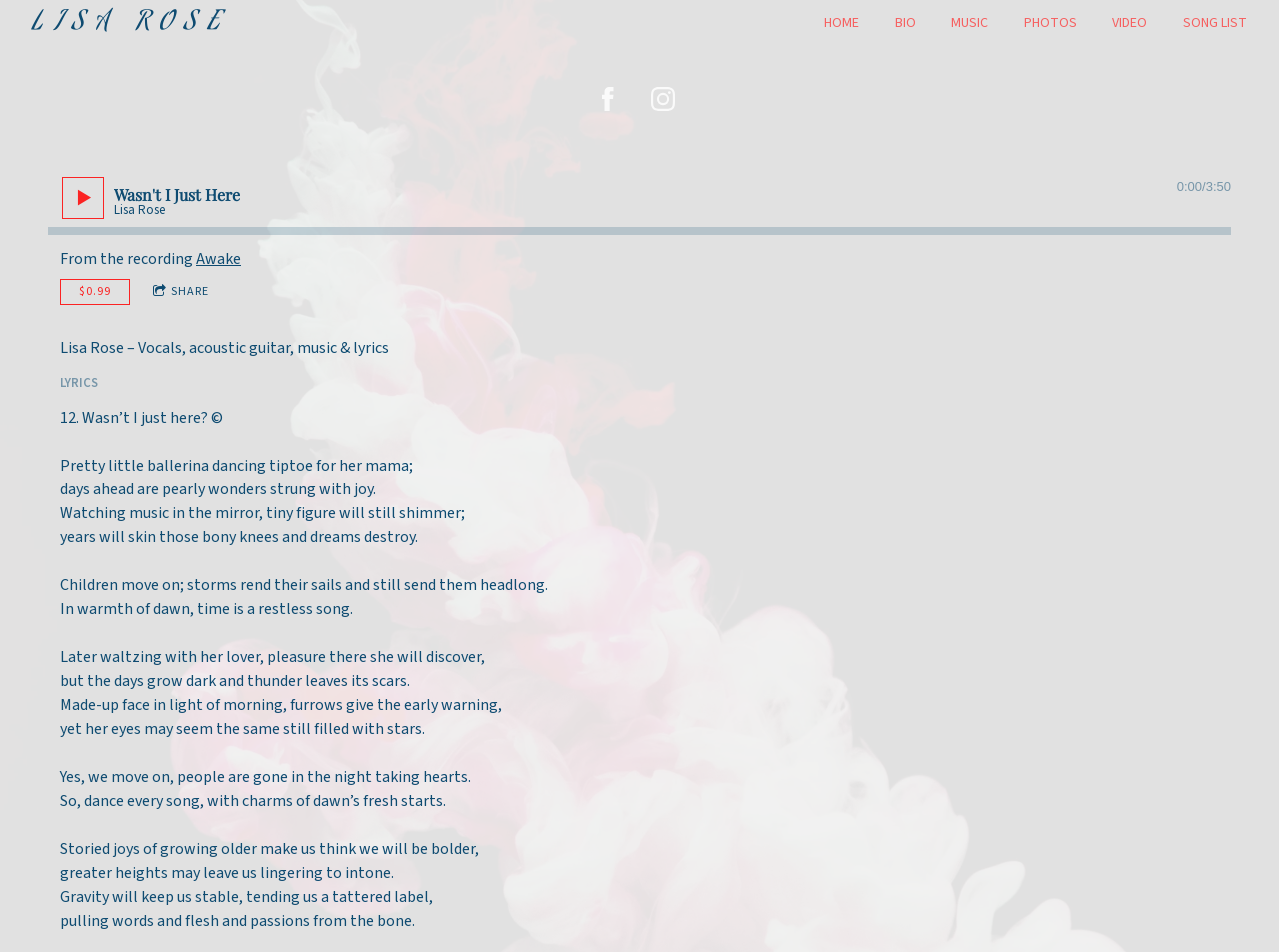Who is the vocalist?
Provide a concise answer using a single word or phrase based on the image.

Lisa Rose